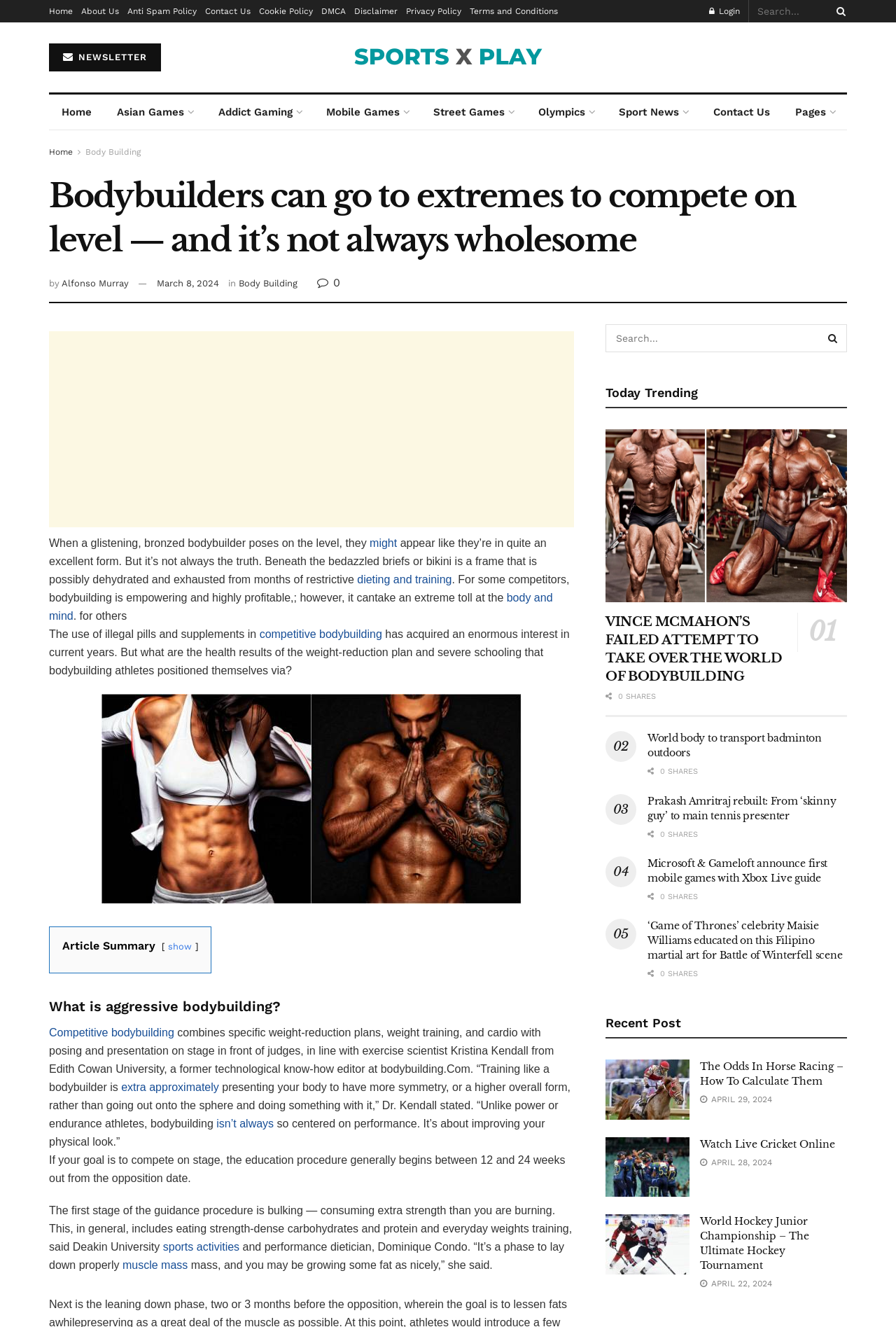Please determine the bounding box coordinates of the section I need to click to accomplish this instruction: "Read the article by Alfonso Murray".

[0.069, 0.209, 0.144, 0.217]